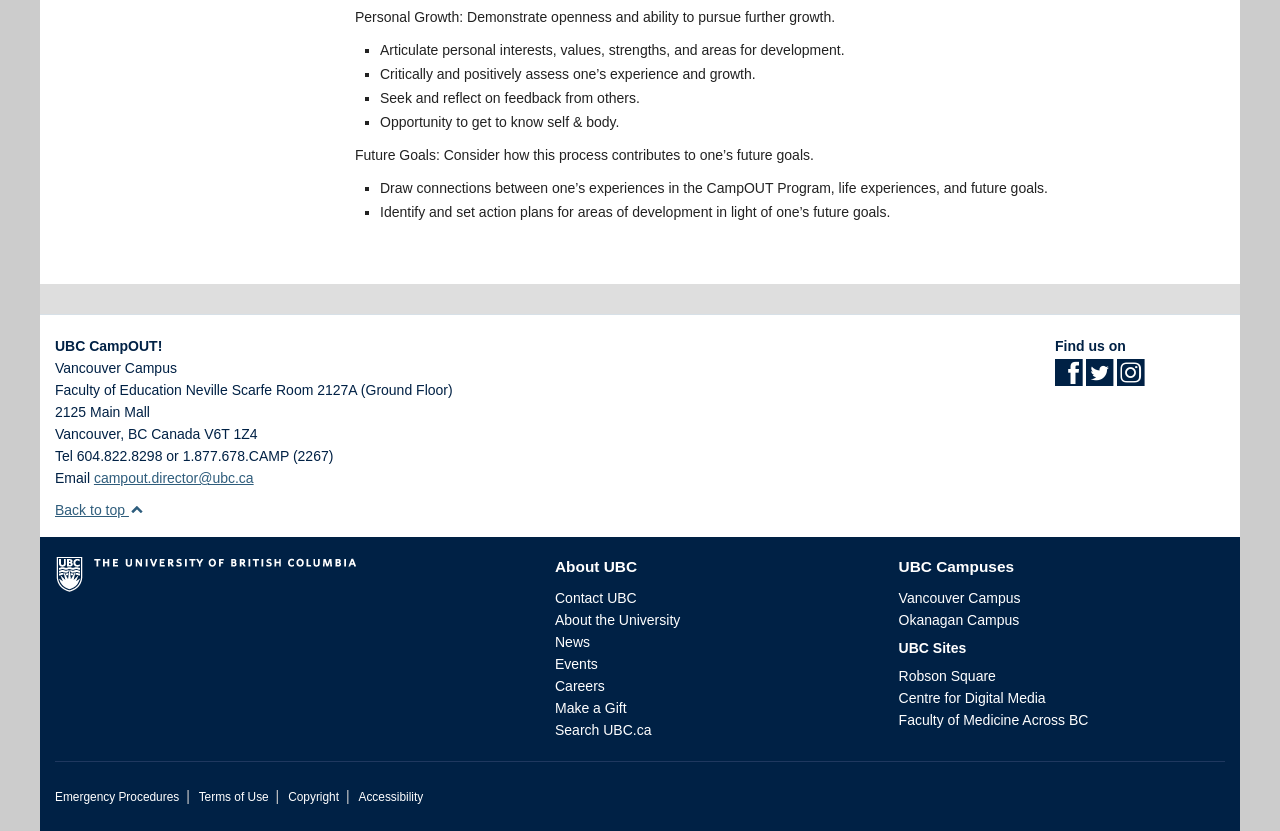Pinpoint the bounding box coordinates of the clickable area needed to execute the instruction: "Click on the HOME link". The coordinates should be specified as four float numbers between 0 and 1, i.e., [left, top, right, bottom].

None